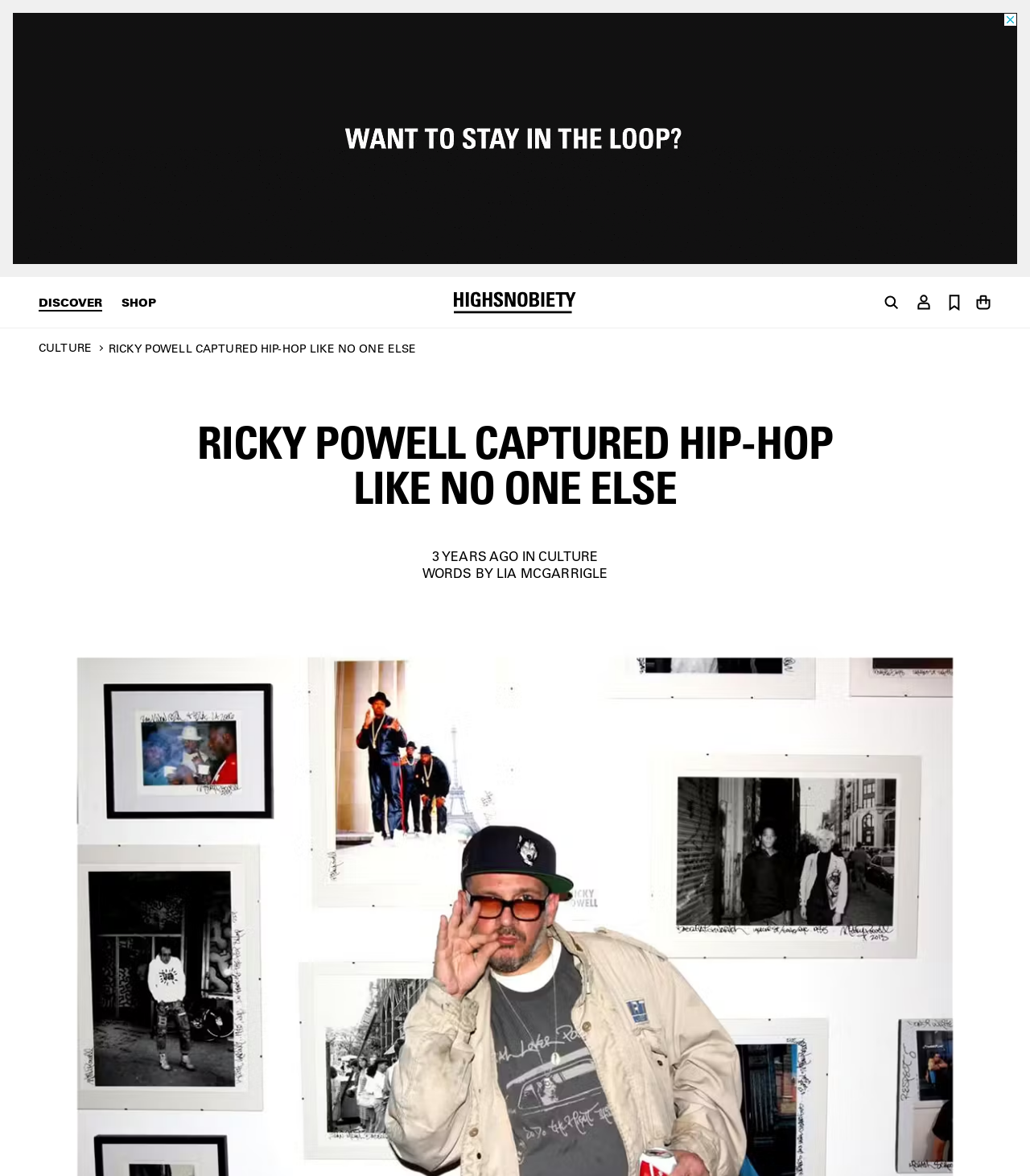Summarize the webpage comprehensively, mentioning all visible components.

The webpage is an article about Ricky Powell, a photographer who captured early hip-hop stars and the downtown New York art scene. At the top left corner, there is a Highsnobiety logo, and next to it, a link to download the Highsnobiety app. Below the logo, there is an advertisement iframe.

The top navigation bar has several links, including "DISCOVER", "SHOP", and the Highsnobiety logo, which is also a link. On the right side of the navigation bar, there are several icons, including a search icon, an account icon, a bookmark icon, and a shopping cart icon.

The main content of the webpage starts with a heading that reads "RICKY POWELL CAPTURED HIP-HOP LIKE NO ONE ELSE". Below the heading, there is a subheading with the same text. The article is dated, with a timestamp indicating that it was published 3 years ago. The author of the article is Lia McGarrigle, and the article is categorized under "CULTURE".

There are no images directly related to the article content in the provided accessibility tree, but there are several icons and logos throughout the webpage. The overall structure of the webpage is divided into a top navigation bar, a main content section, and a possible sidebar or footer section with the advertisement iframe.